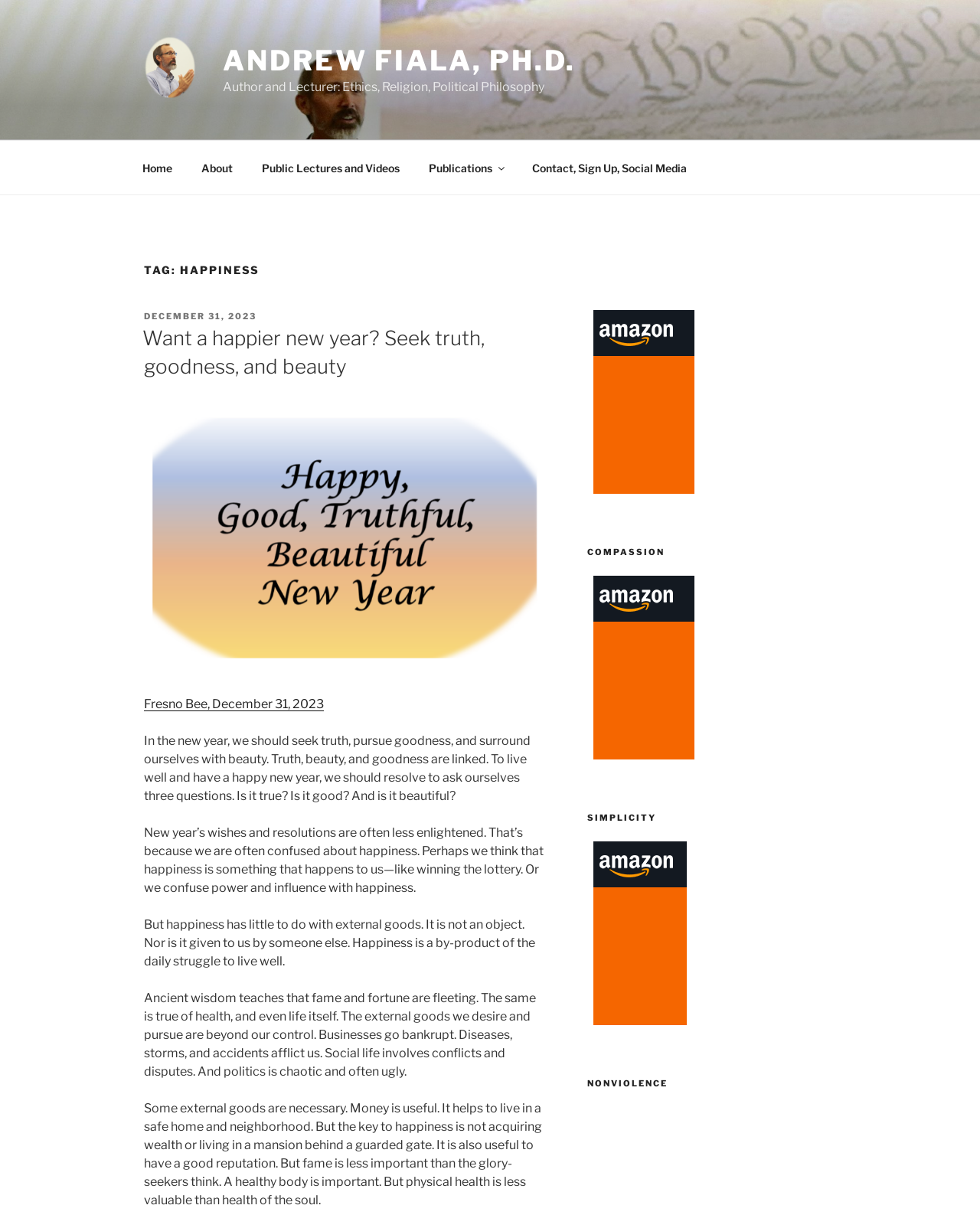Please identify the bounding box coordinates of the area I need to click to accomplish the following instruction: "Search for something".

None